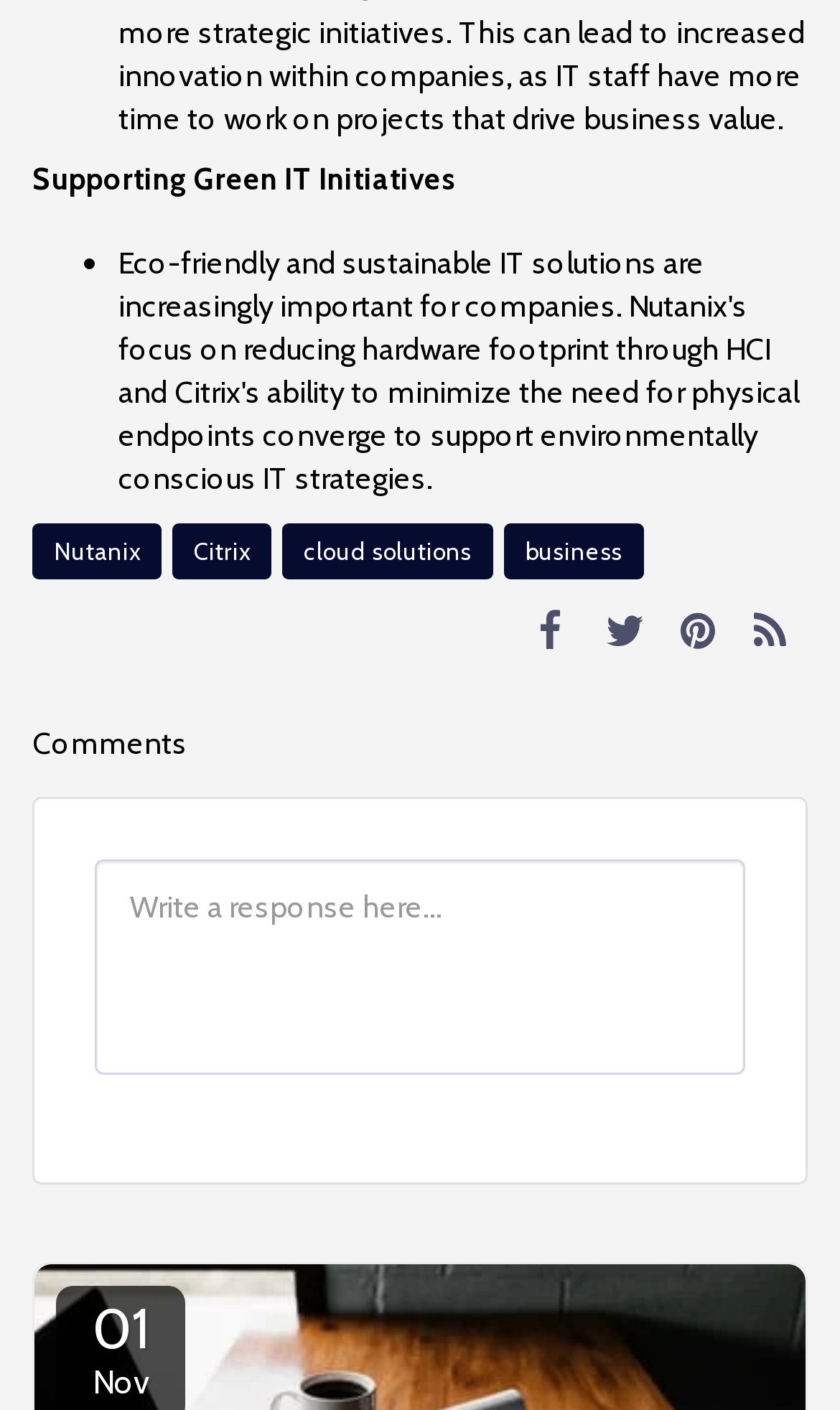Please find the bounding box coordinates of the section that needs to be clicked to achieve this instruction: "Click on Citrix".

[0.205, 0.372, 0.323, 0.411]